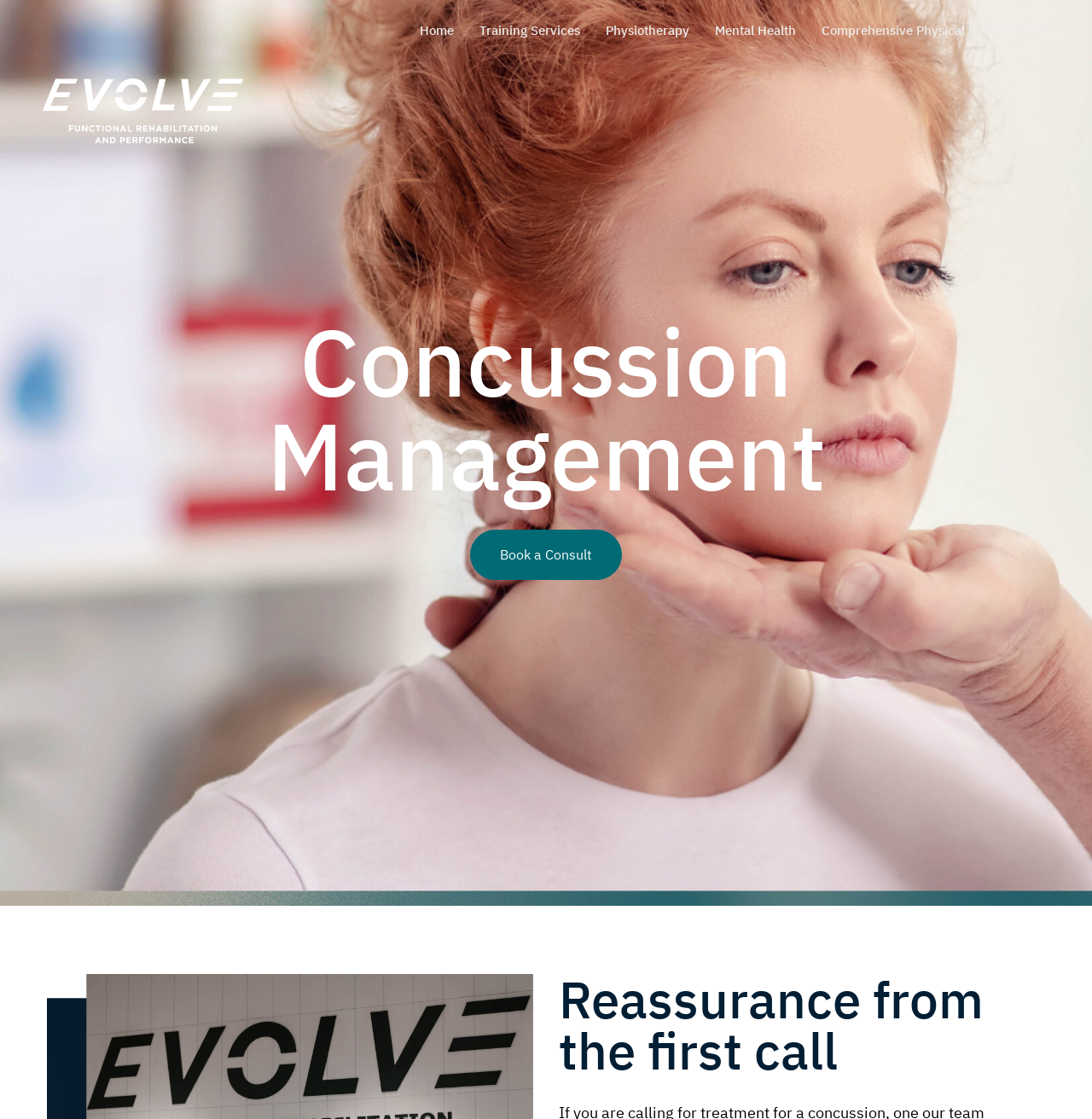What is the focus of the concussion management?
Please give a detailed answer to the question using the information shown in the image.

The heading 'Reassurance from the first call' suggests that the focus of the concussion management is to provide reassurance to individuals from the initial consultation.